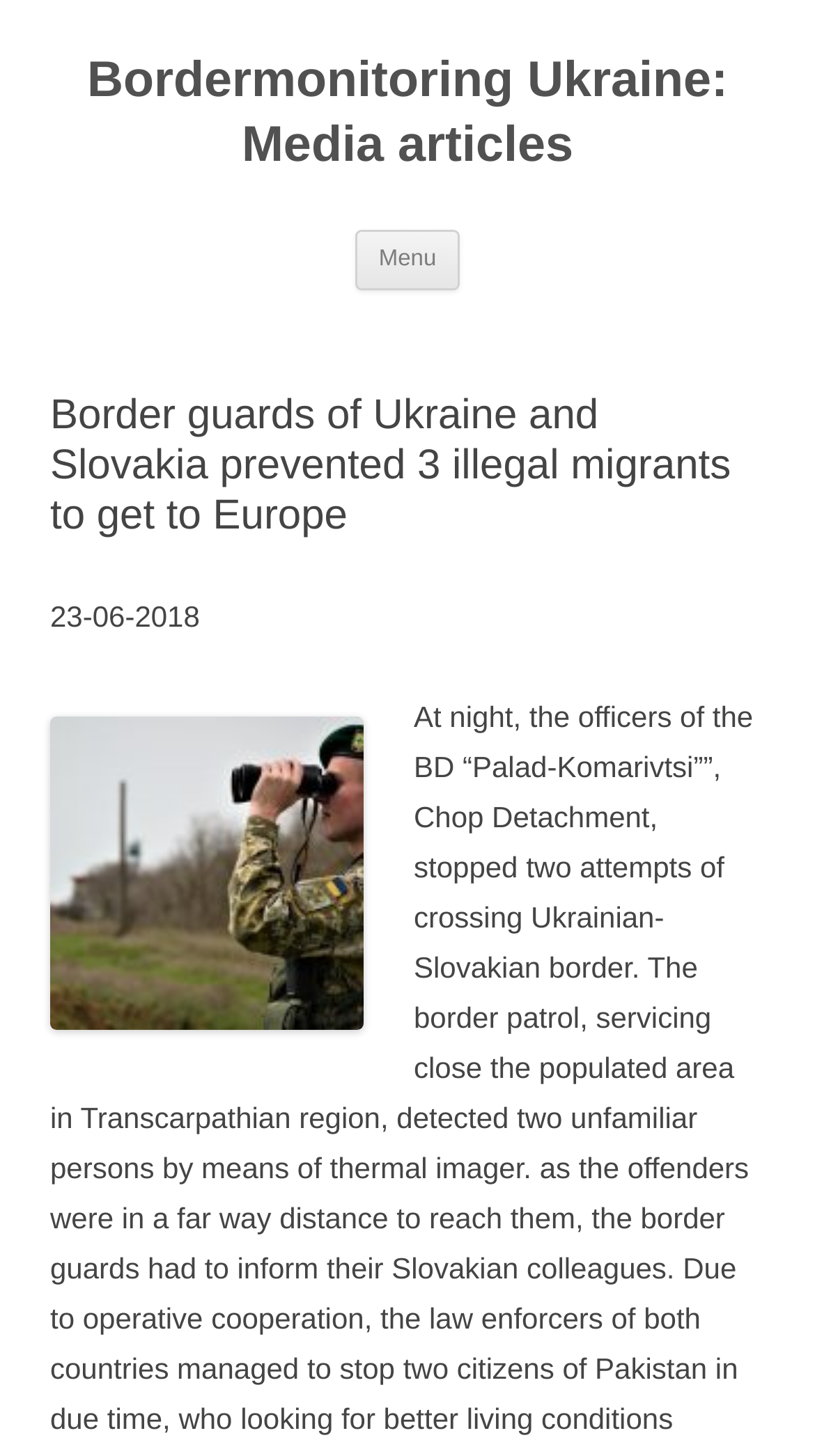Generate a comprehensive description of the webpage.

The webpage appears to be a news article page, with a focus on a specific news story. At the top, there is a heading that reads "Bordermonitoring Ukraine: Media articles", which is also a clickable link. Below this heading, there is a button labeled "Menu" positioned roughly in the middle of the page. To the right of the "Menu" button, there is a link labeled "Skip to content".

The main content of the page is a news article with a heading that reads "Border guards of Ukraine and Slovakia prevented 3 illegal migrants to get to Europe". This heading is positioned below the "Menu" button and "Skip to content" link. The article's publication date, "23-06-2018", is displayed below the article's heading.